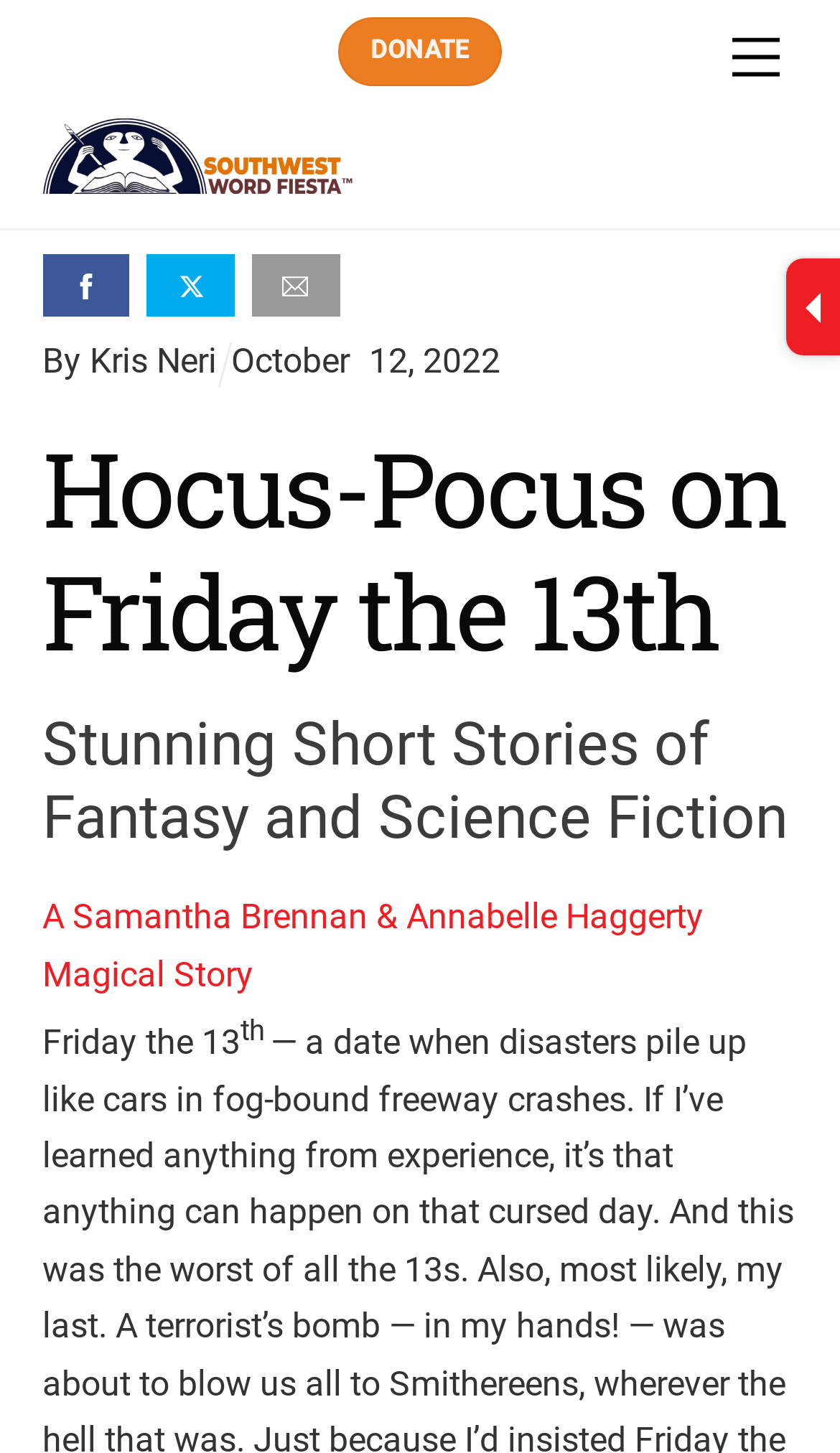Present a detailed account of what is displayed on the webpage.

This webpage is about a literary event, specifically a short story collection called "Hocus-Pocus on Friday the 13th" from the Southwest Word Fiesta. At the top of the page, there are three links: "DONATE" on the left, "Menu" on the right, and "Southwest Word Fiesta" in the middle, accompanied by an image of the same name.

Below these links, there are three social media links: "Facebook", "Twitter", and "Email", each with its respective icon. To the right of these links, there is a section with the author's name, "Kris Neri", and the publication date, "October 12, 2022".

The main content of the page is a heading that reads "Hocus-Pocus on Friday the 13th", which is also a link. Below this heading, there is a descriptive text that says "Stunning Short Stories of Fantasy and Science Fiction". Further down, there is a link to a specific story called "A Samantha Brennan & Annabelle Haggerty Magical Story", followed by a brief summary that starts with "Friday the 13th — a date when disasters pile up like cars in fog-bound freeway crashes."